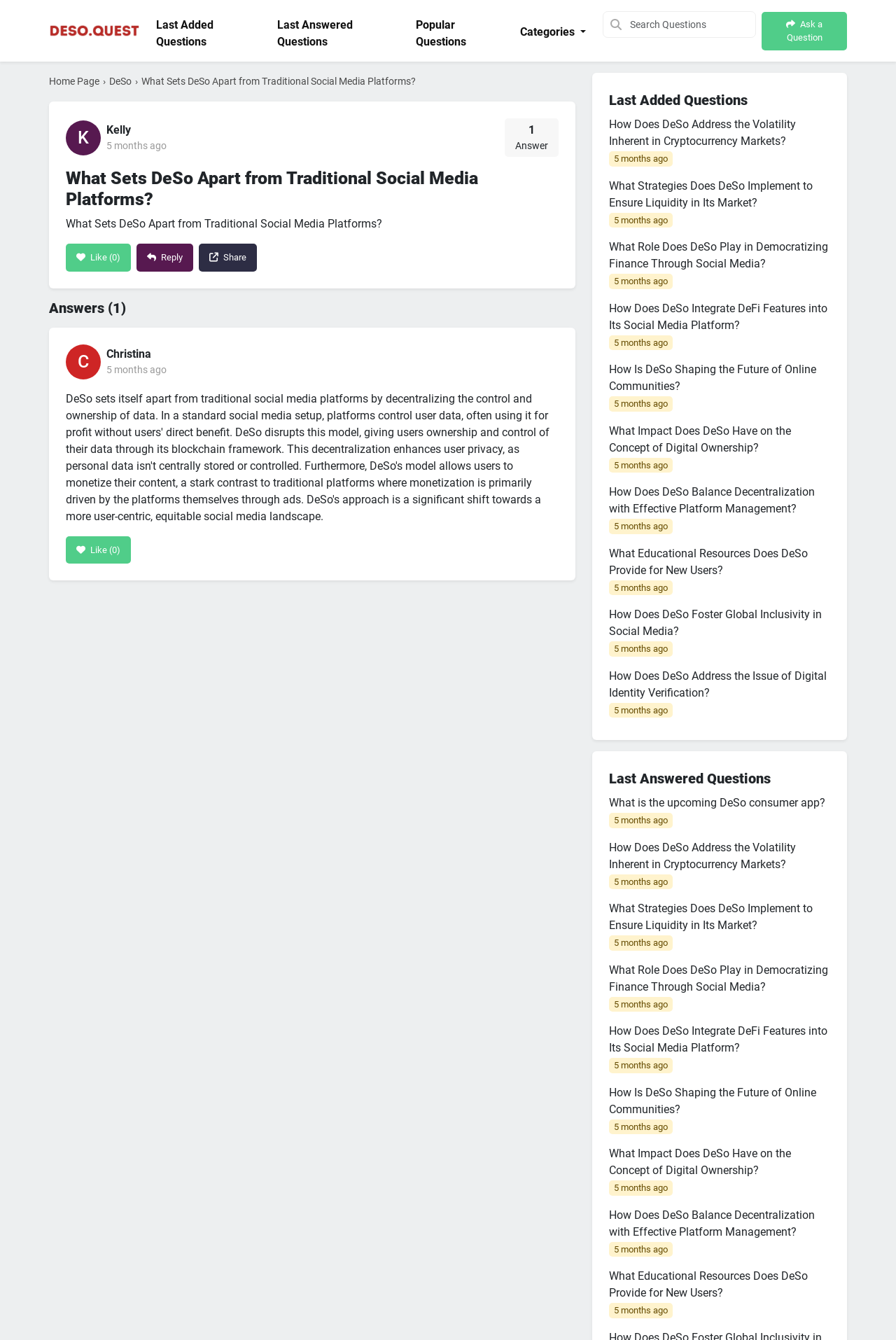Please specify the bounding box coordinates of the clickable region necessary for completing the following instruction: "Search for questions". The coordinates must consist of four float numbers between 0 and 1, i.e., [left, top, right, bottom].

[0.673, 0.008, 0.844, 0.028]